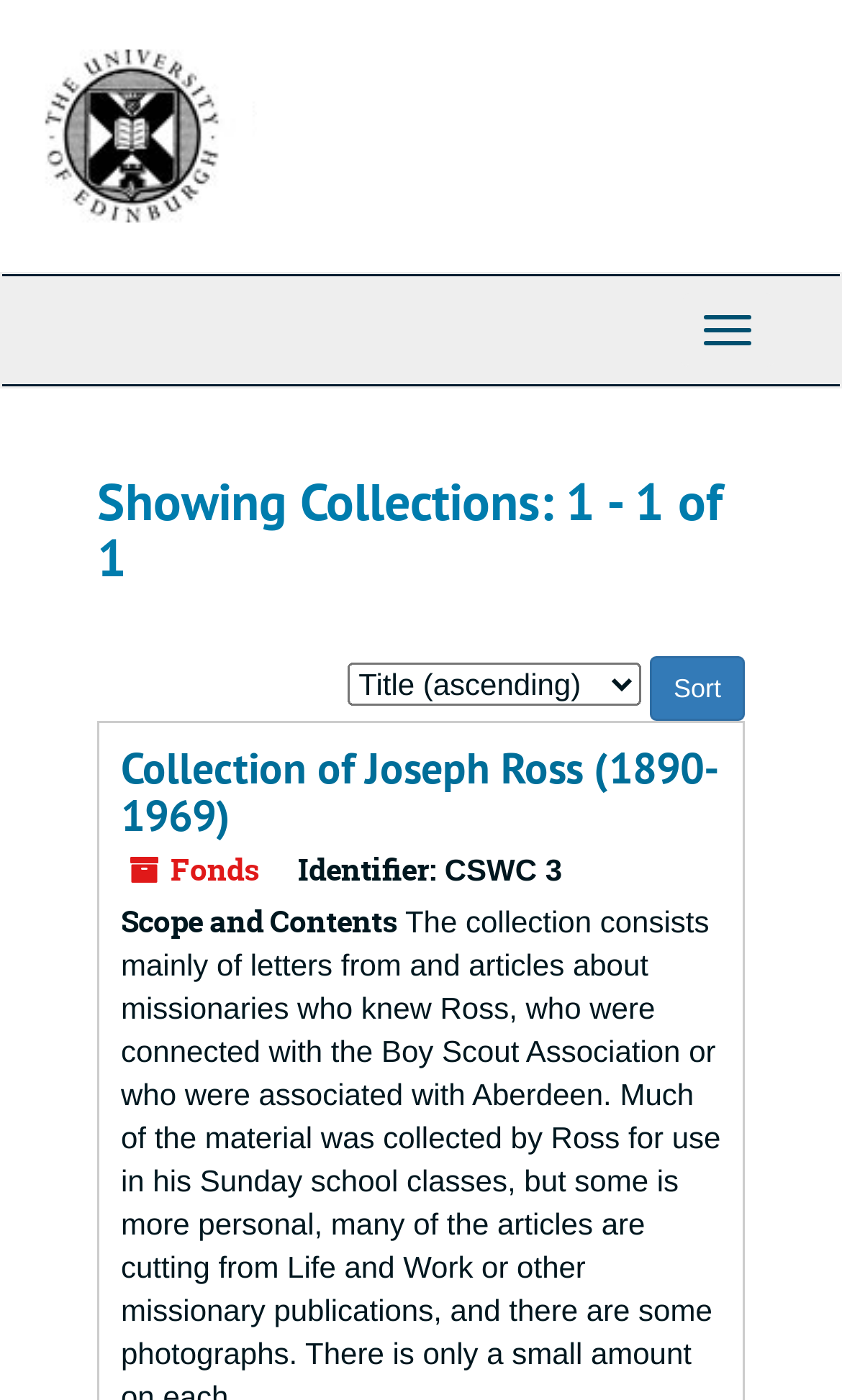What is the identifier of the collection?
Using the information presented in the image, please offer a detailed response to the question.

The identifier of the collection can be found in the text 'Identifier: CSWC 3', which is located below the collection title.